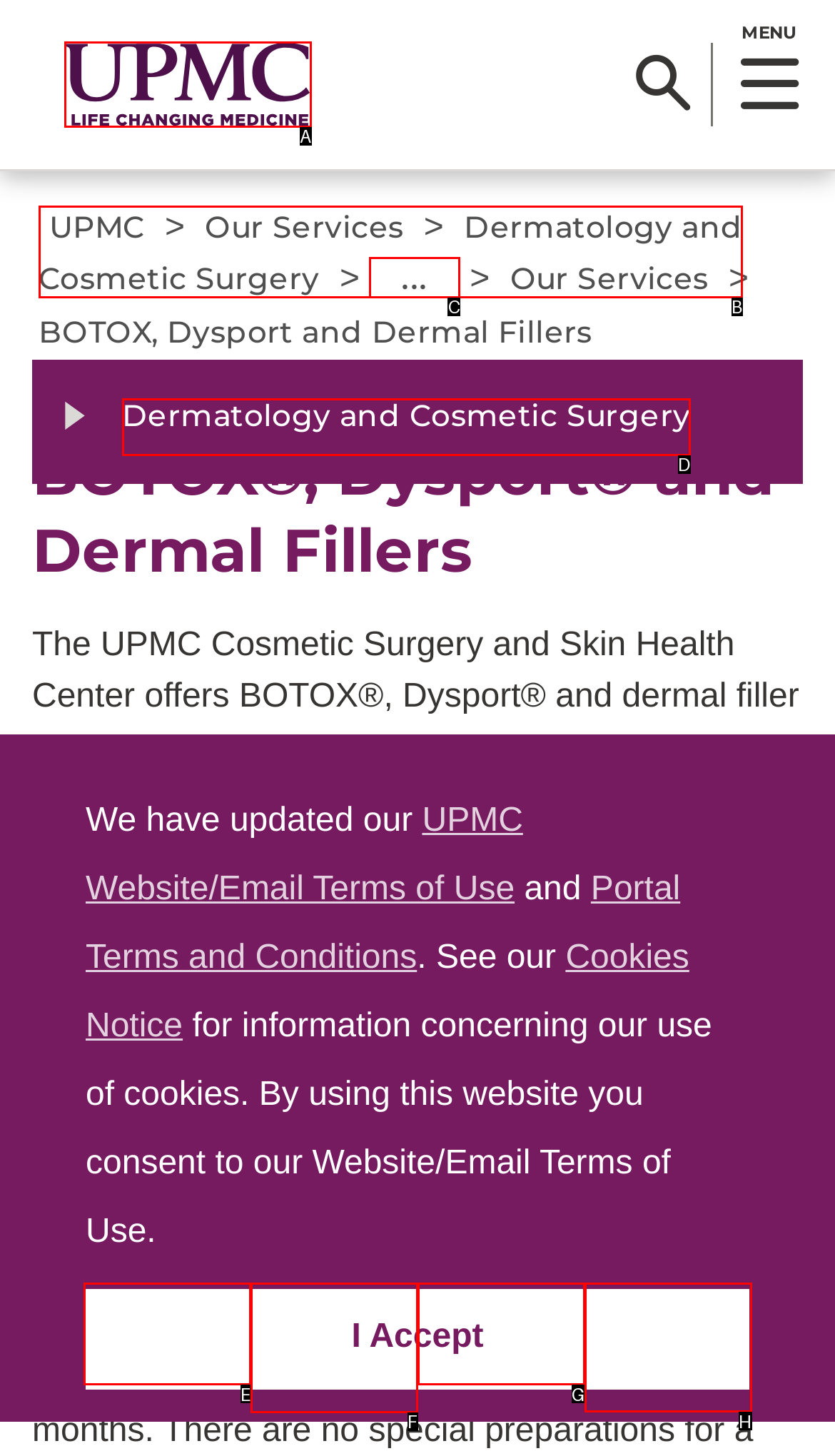Point out the UI element to be clicked for this instruction: View patient portals. Provide the answer as the letter of the chosen element.

H